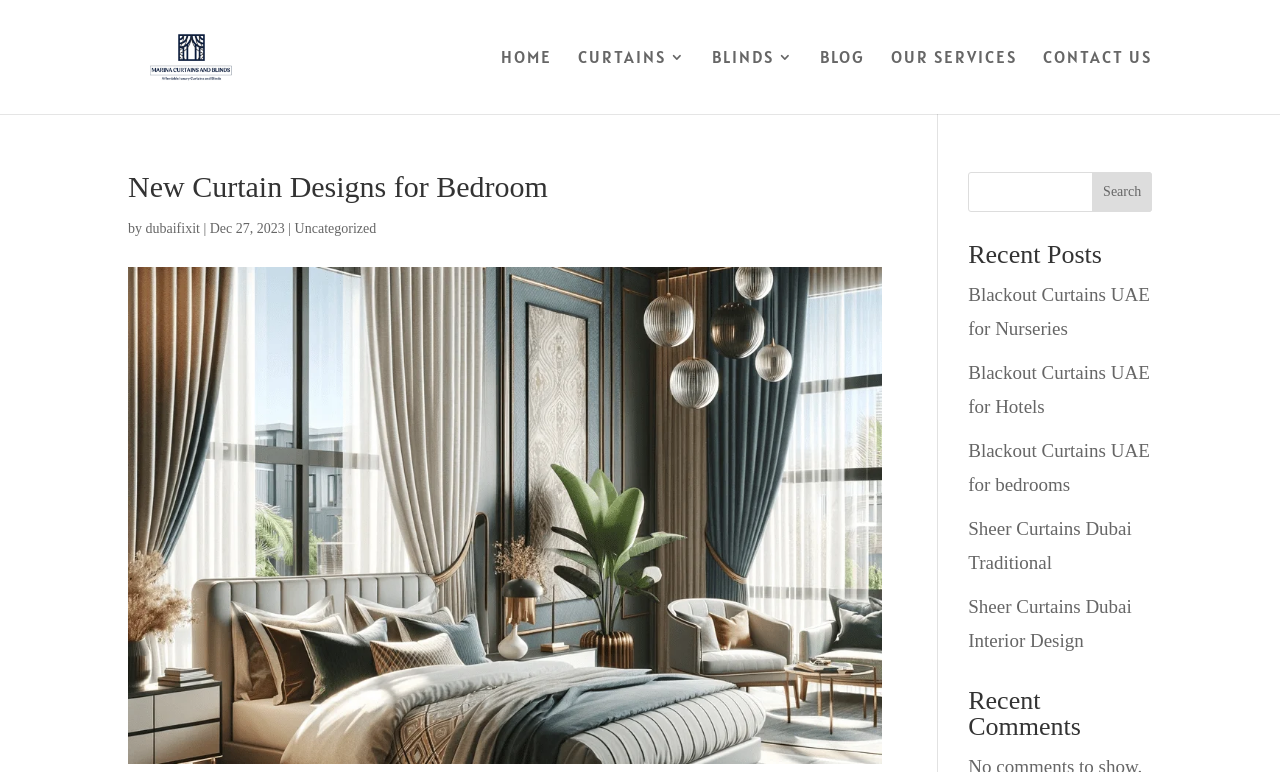Give the bounding box coordinates for this UI element: "Sheer Curtains Dubai Traditional". The coordinates should be four float numbers between 0 and 1, arranged as [left, top, right, bottom].

[0.756, 0.67, 0.884, 0.742]